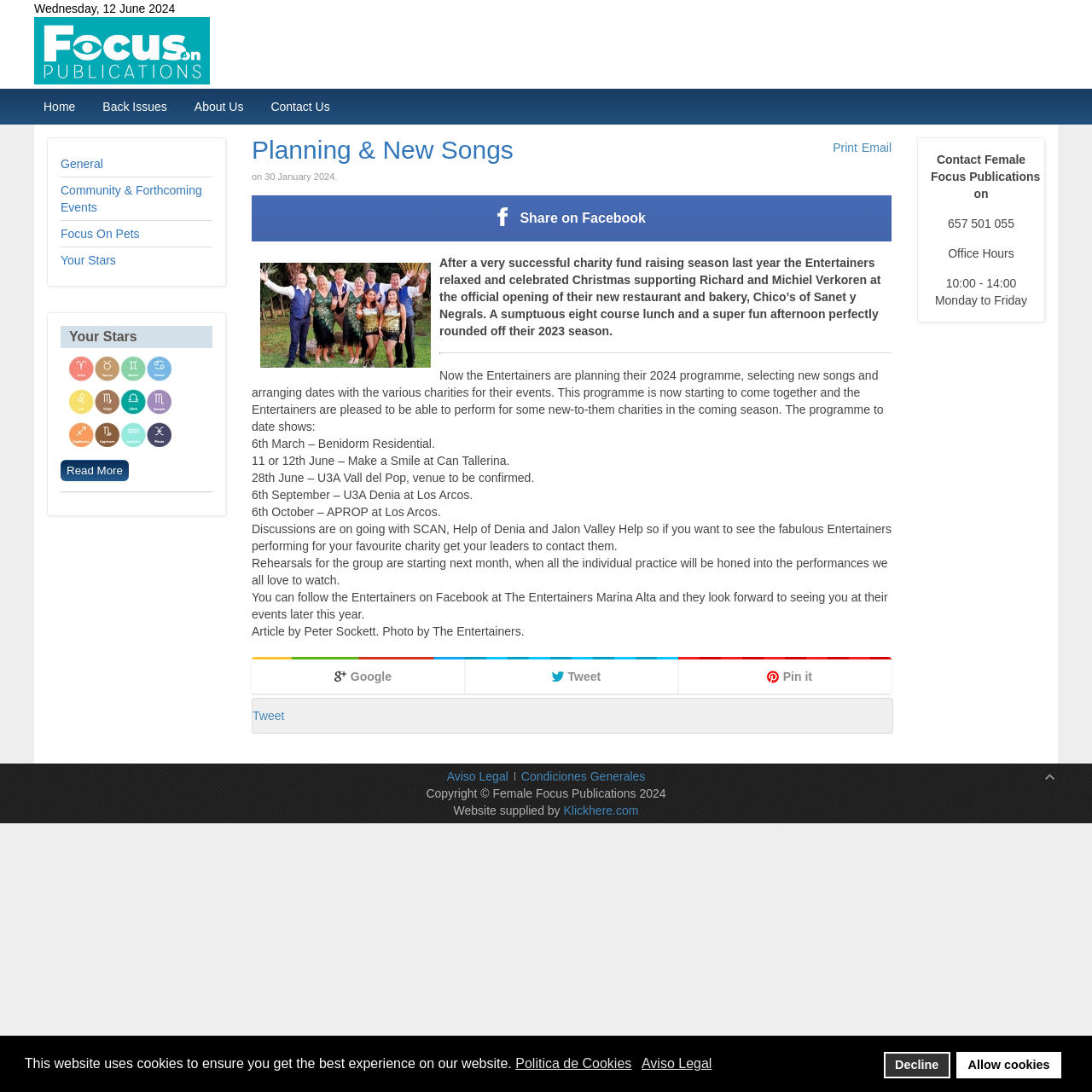Could you indicate the bounding box coordinates of the region to click in order to complete this instruction: "Click on the 'About Us' link".

[0.169, 0.085, 0.232, 0.11]